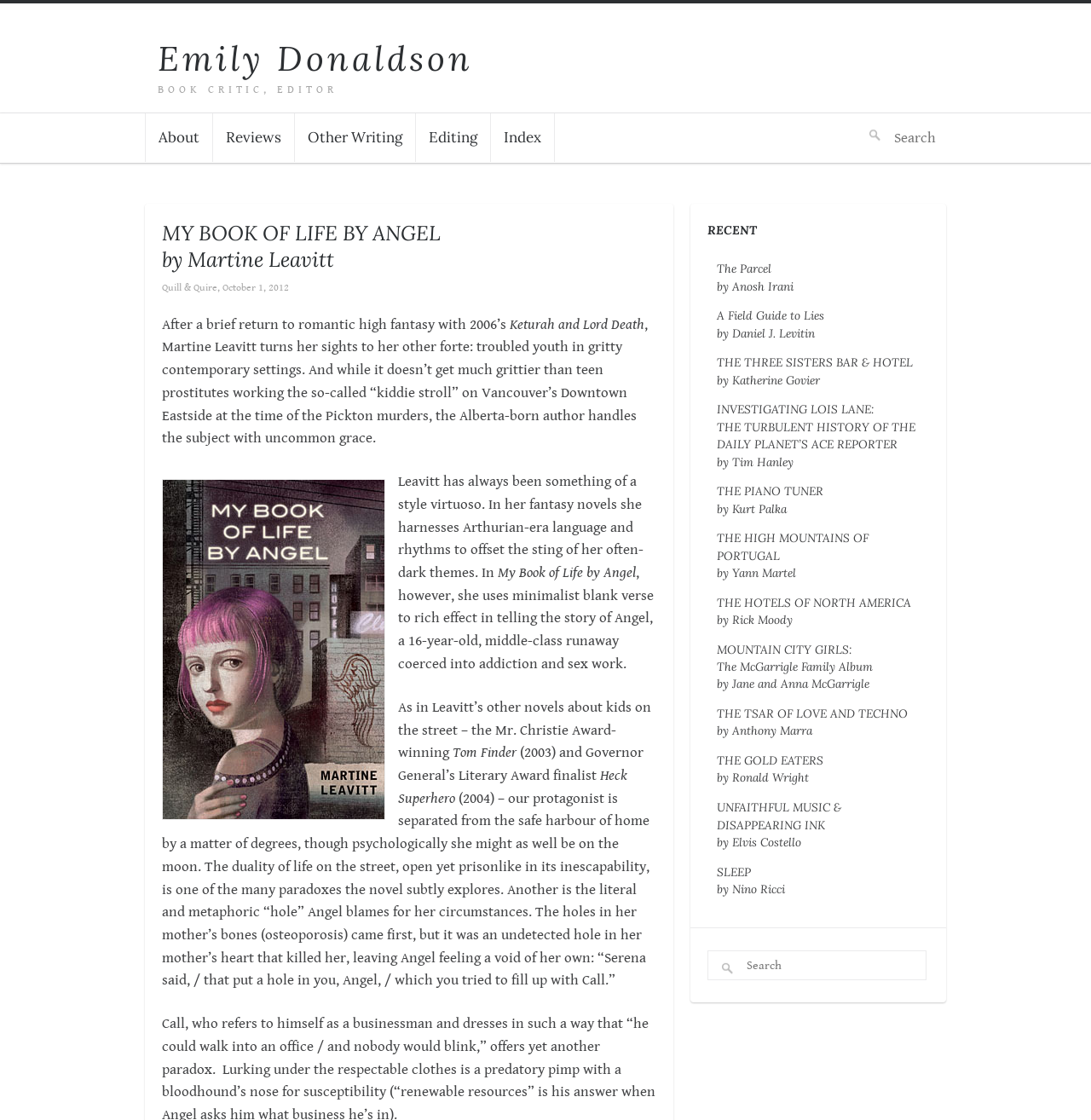Locate the bounding box coordinates of the element that should be clicked to fulfill the instruction: "Search for a book".

[0.784, 0.102, 0.867, 0.144]